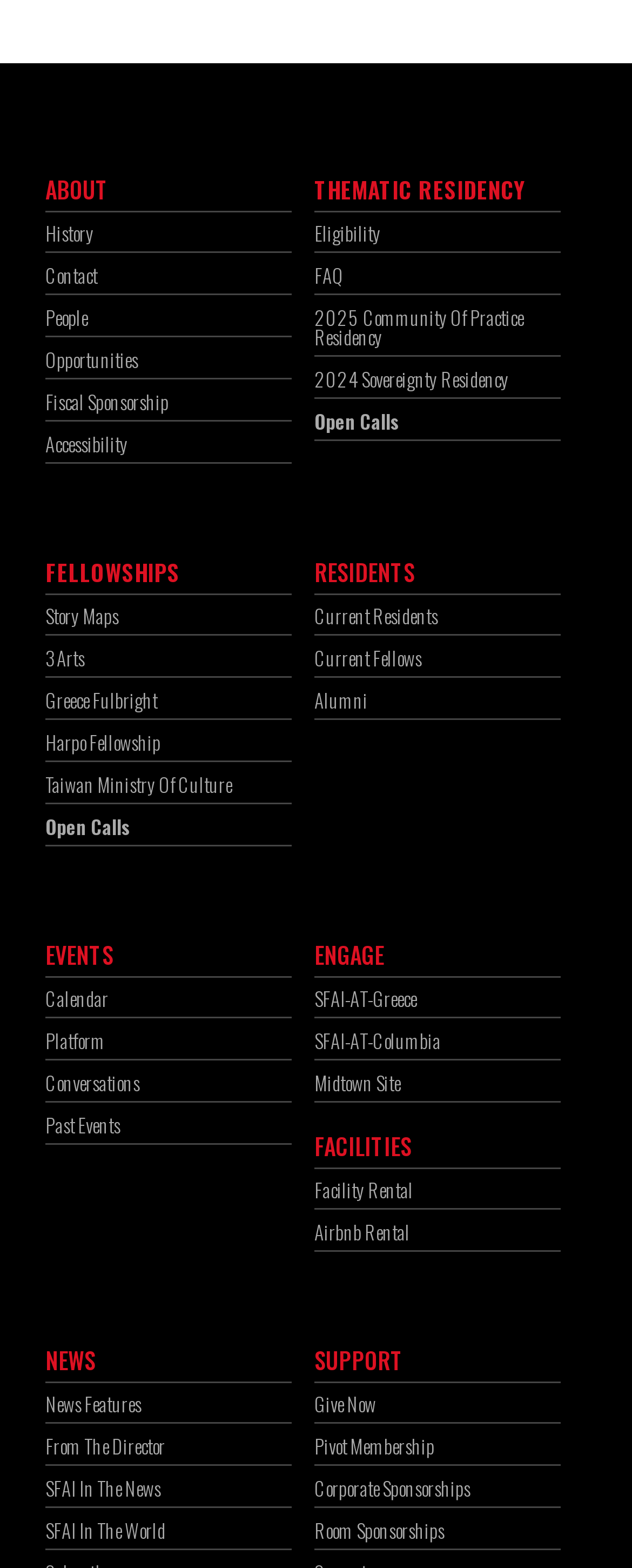Answer the question with a single word or phrase: 
How many headings are on this webpage?

9